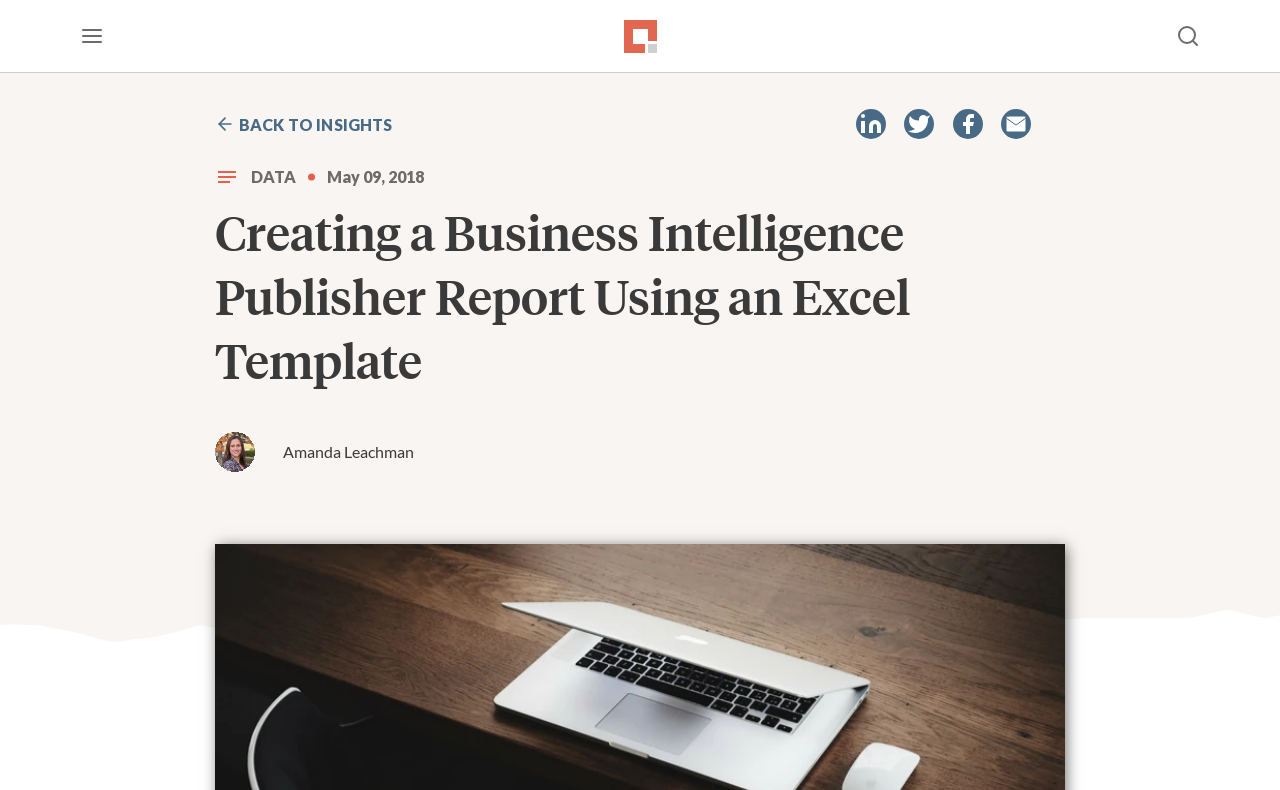What is the purpose of the buttons on the top right? Analyze the screenshot and reply with just one word or a short phrase.

Share and Email